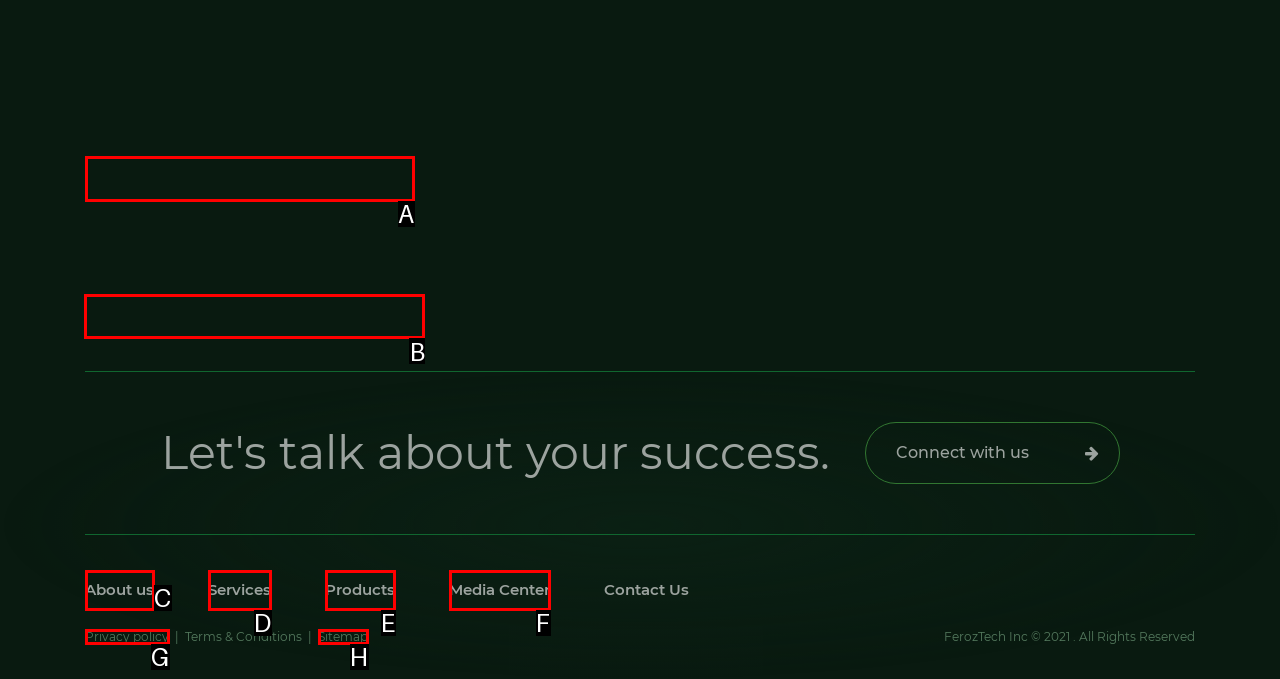Which HTML element should be clicked to complete the task: Learn about AI And Smart Analytics Will Redefine The Future Of Logistics Supply Chain? Answer with the letter of the corresponding option.

B